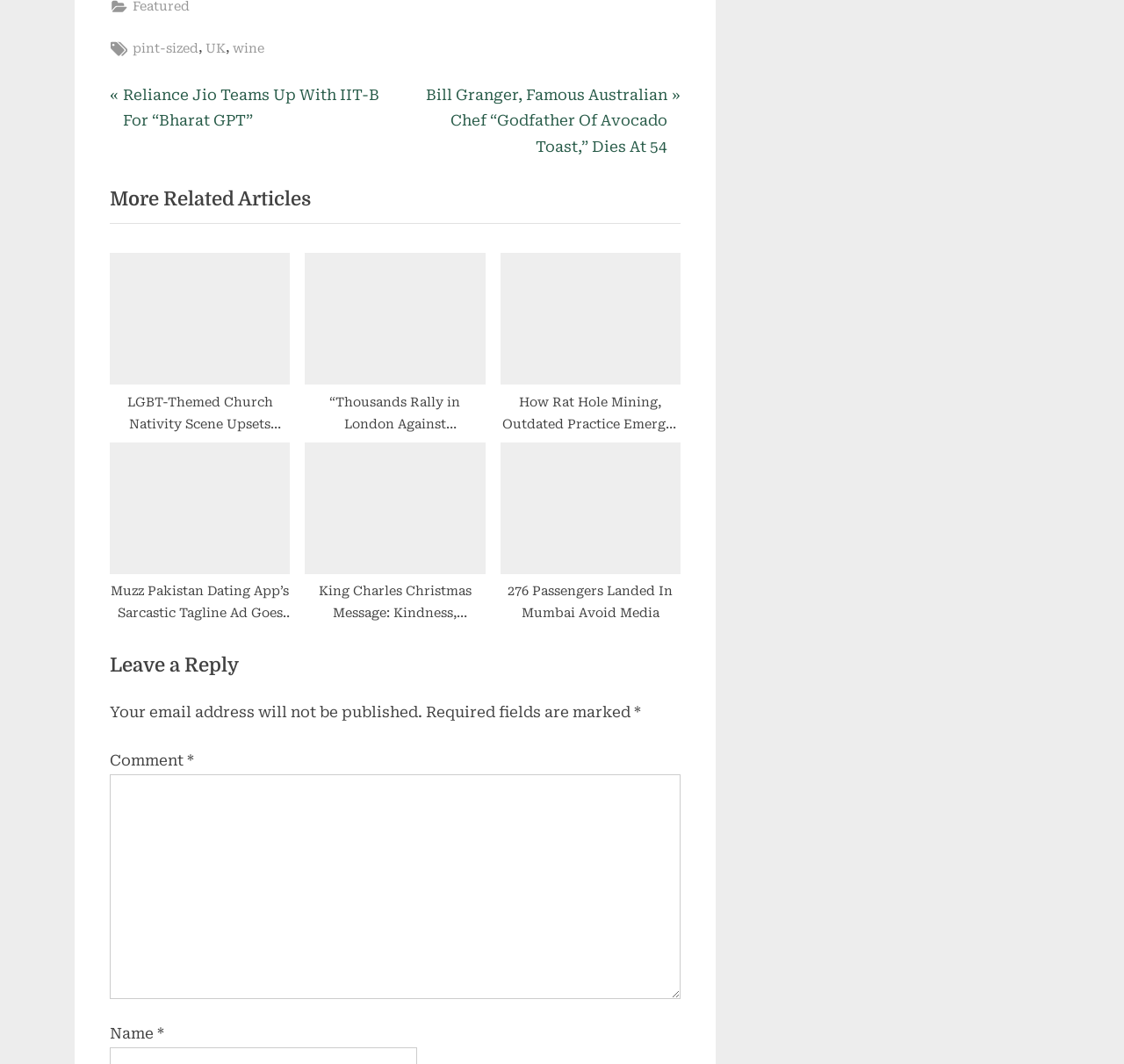What is the purpose of the textbox?
Please provide a single word or phrase as your answer based on the screenshot.

Leave a comment